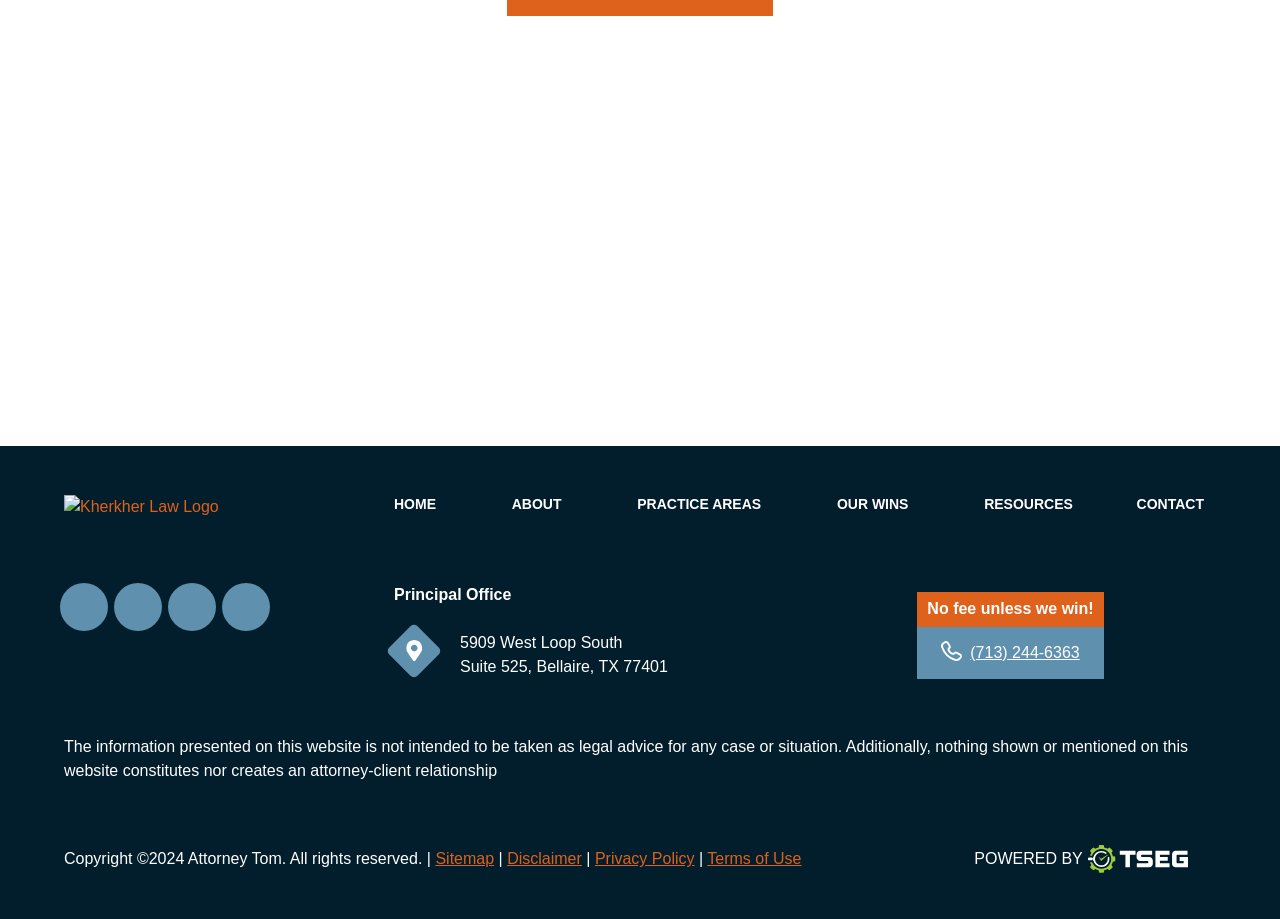Kindly determine the bounding box coordinates of the area that needs to be clicked to fulfill this instruction: "Click the HOME link".

[0.308, 0.54, 0.341, 0.557]